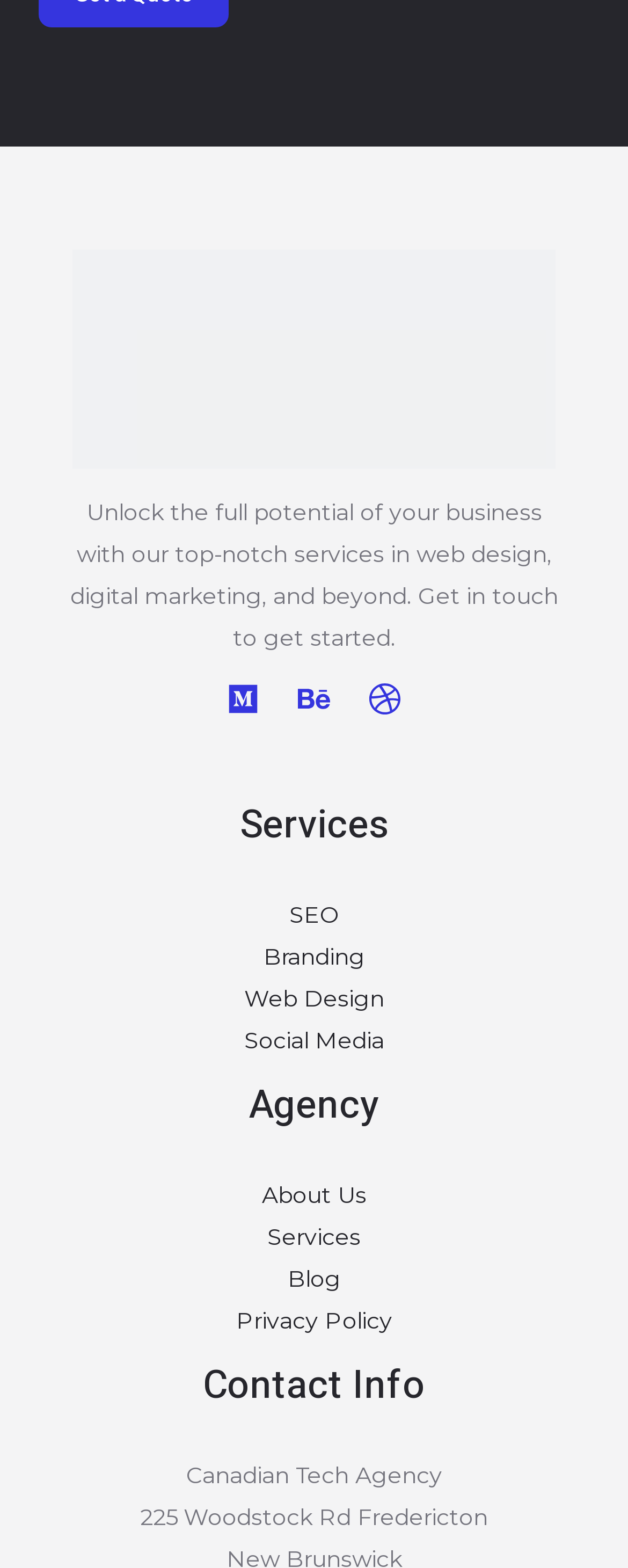What is the address of the agency?
Using the image, respond with a single word or phrase.

225 Woodstock Rd Fredericton